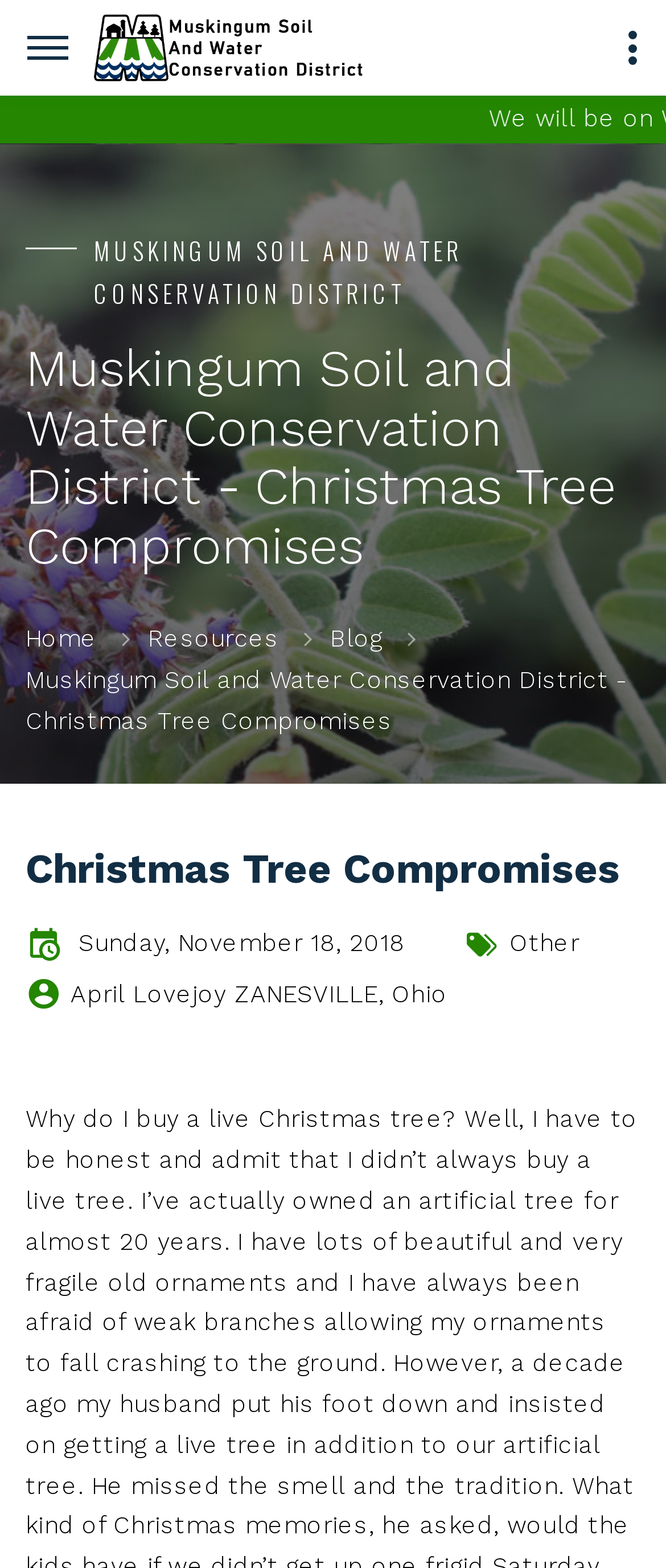Provide the bounding box coordinates of the HTML element described by the text: "April Lovejoy ZANESVILLE, Ohio".

[0.106, 0.621, 0.672, 0.647]